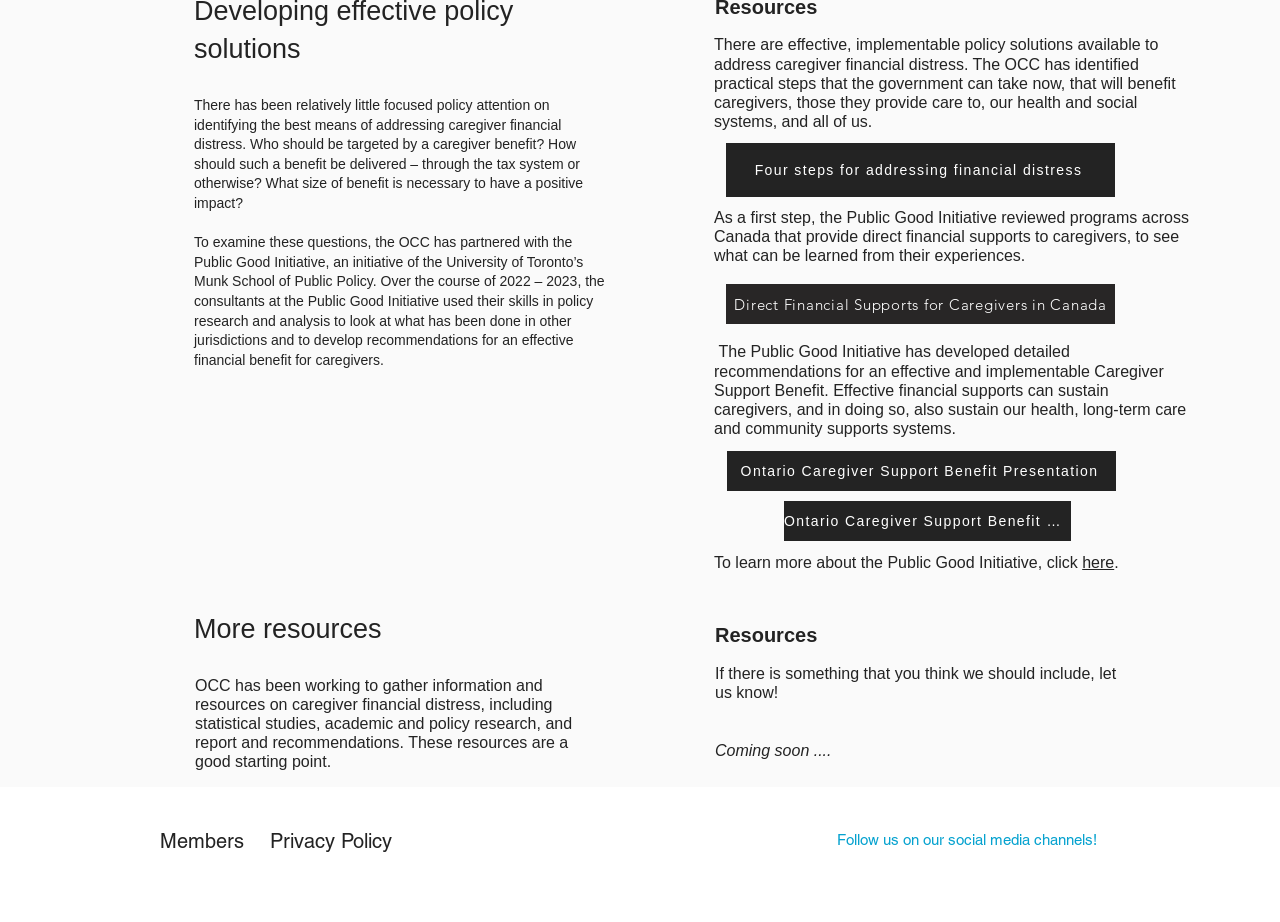Find the bounding box of the UI element described as: "Privacy Policy". The bounding box coordinates should be given as four float values between 0 and 1, i.e., [left, top, right, bottom].

[0.211, 0.9, 0.306, 0.924]